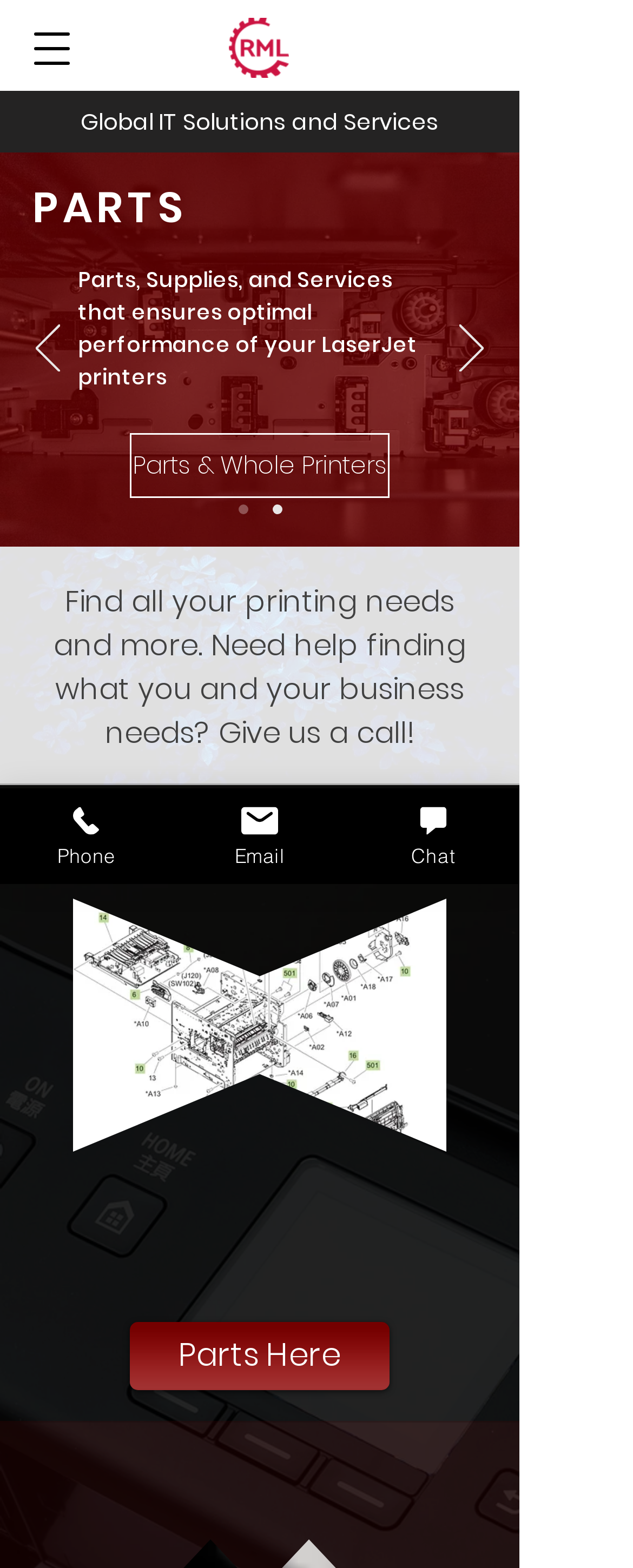Please specify the bounding box coordinates of the clickable region necessary for completing the following instruction: "Open navigation menu". The coordinates must consist of four float numbers between 0 and 1, i.e., [left, top, right, bottom].

[0.033, 0.011, 0.128, 0.05]